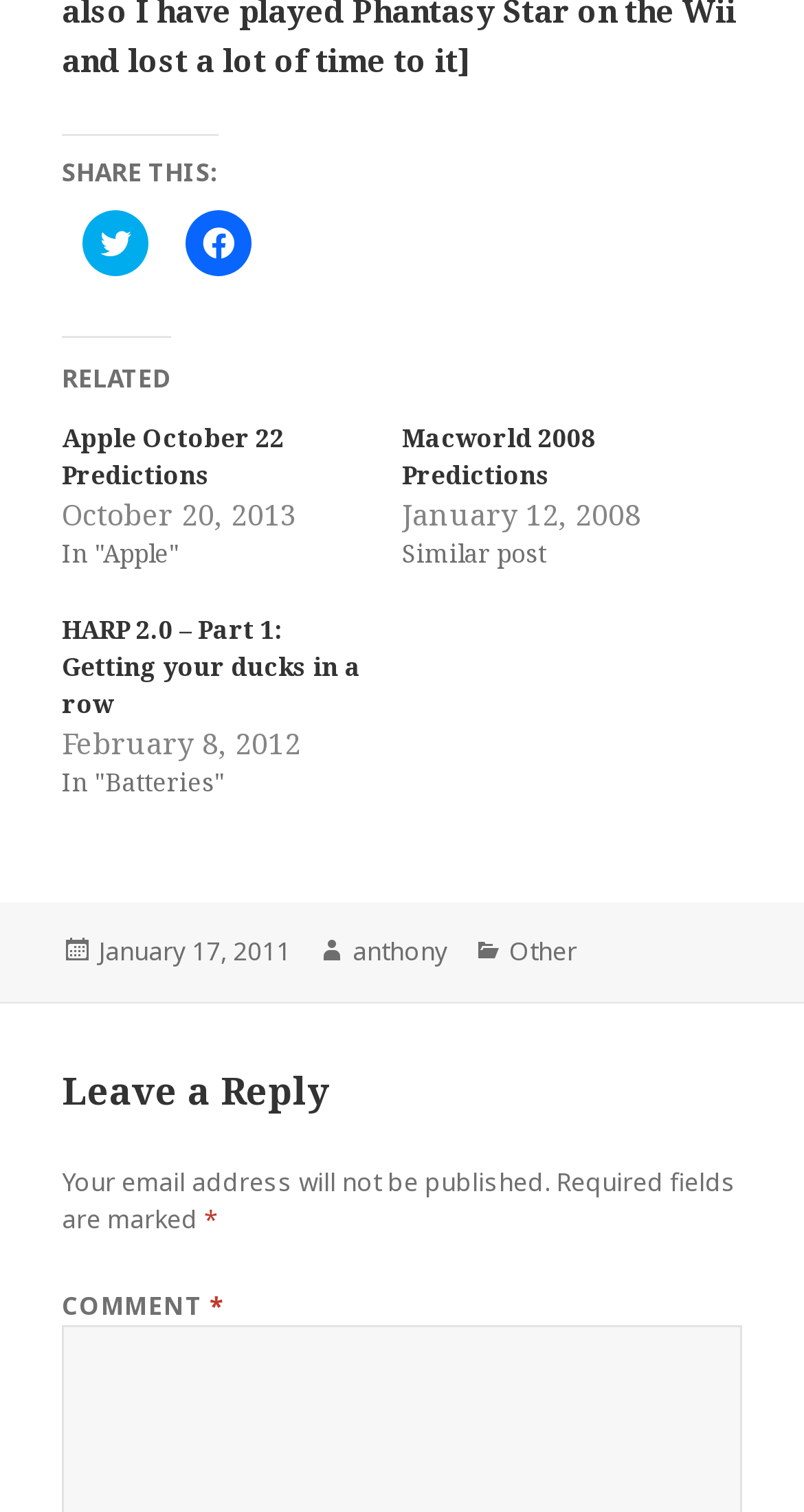Extract the bounding box coordinates for the UI element described as: "anthony".

[0.438, 0.618, 0.556, 0.642]